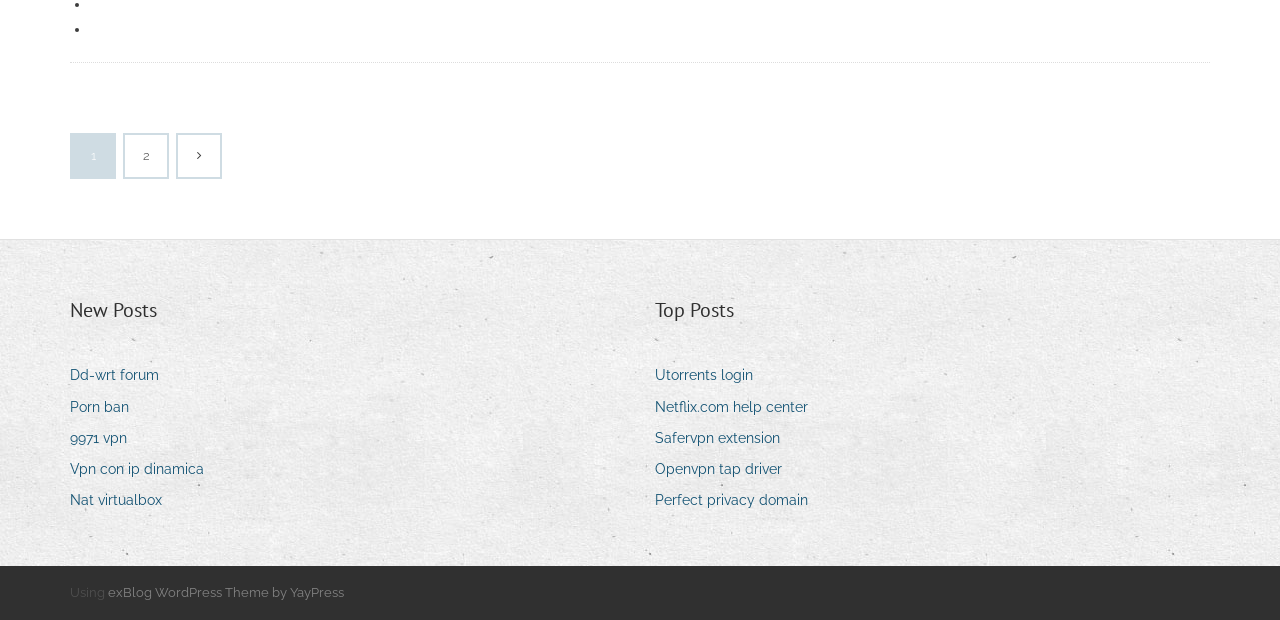What is the purpose of the navigation section?
Answer the question based on the image using a single word or a brief phrase.

To navigate to different pages